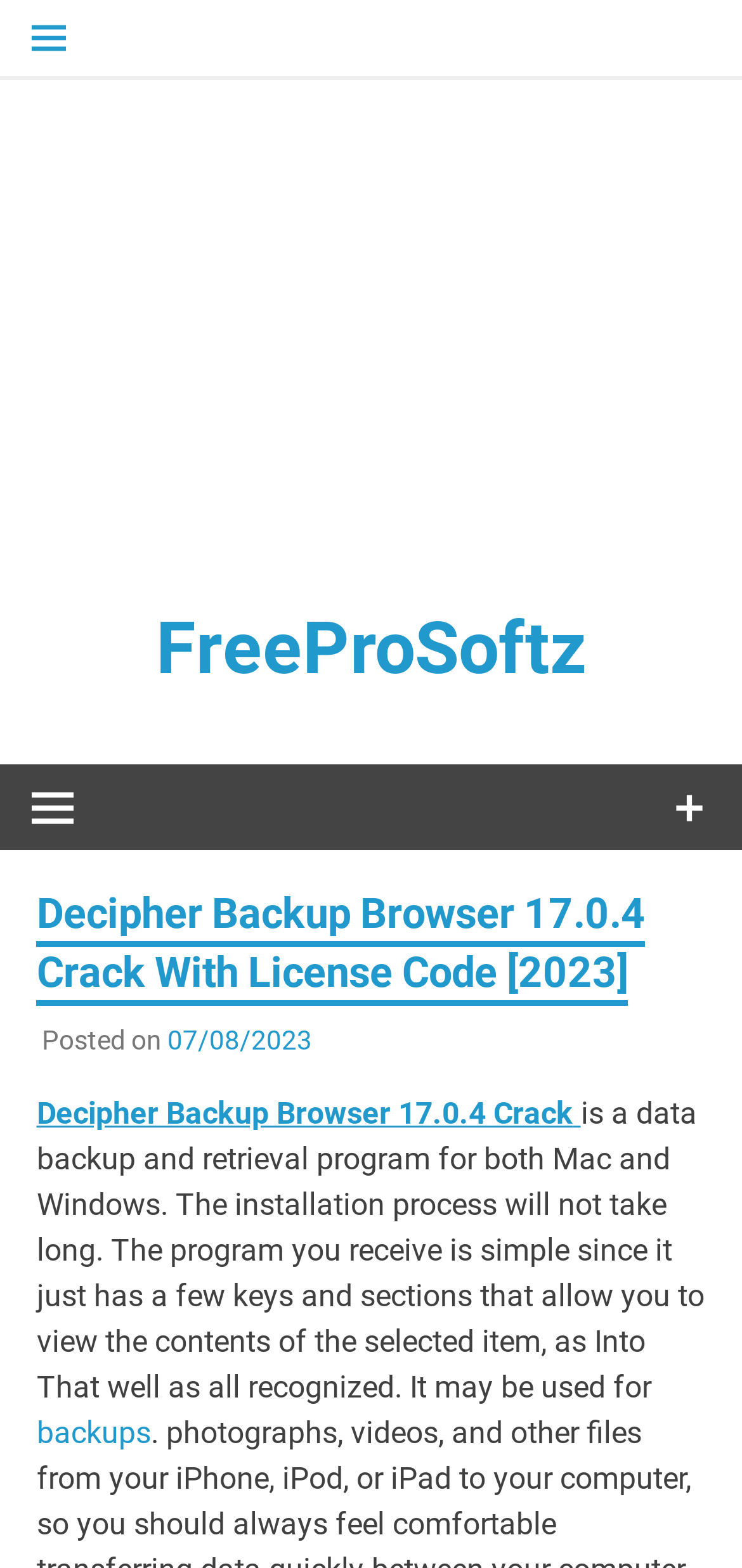What is the name of the software?
Your answer should be a single word or phrase derived from the screenshot.

Decipher Backup Browser 17.0.4 Crack